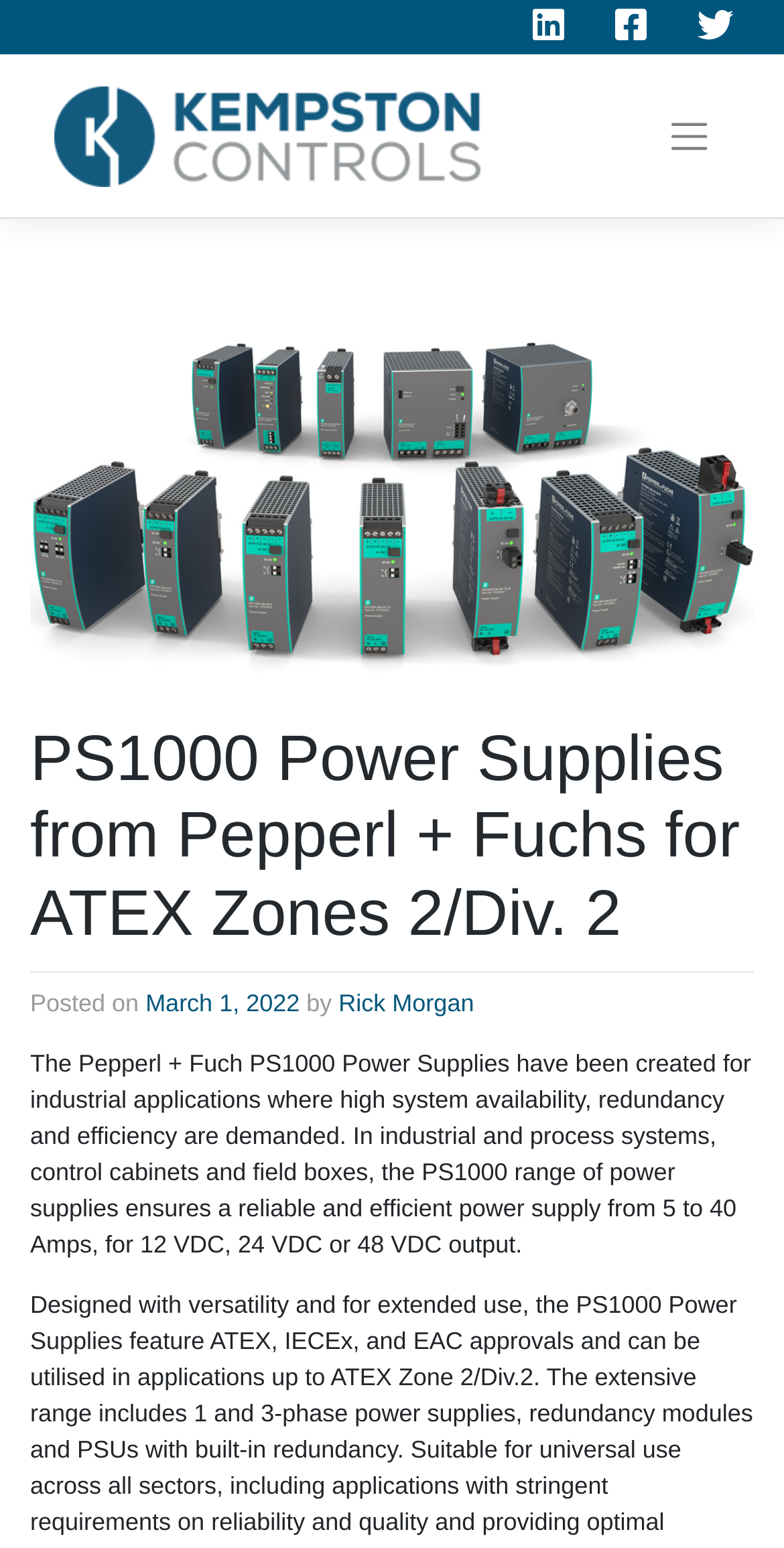Given the description "March 1, 2022", provide the bounding box coordinates of the corresponding UI element.

[0.186, 0.639, 0.382, 0.657]